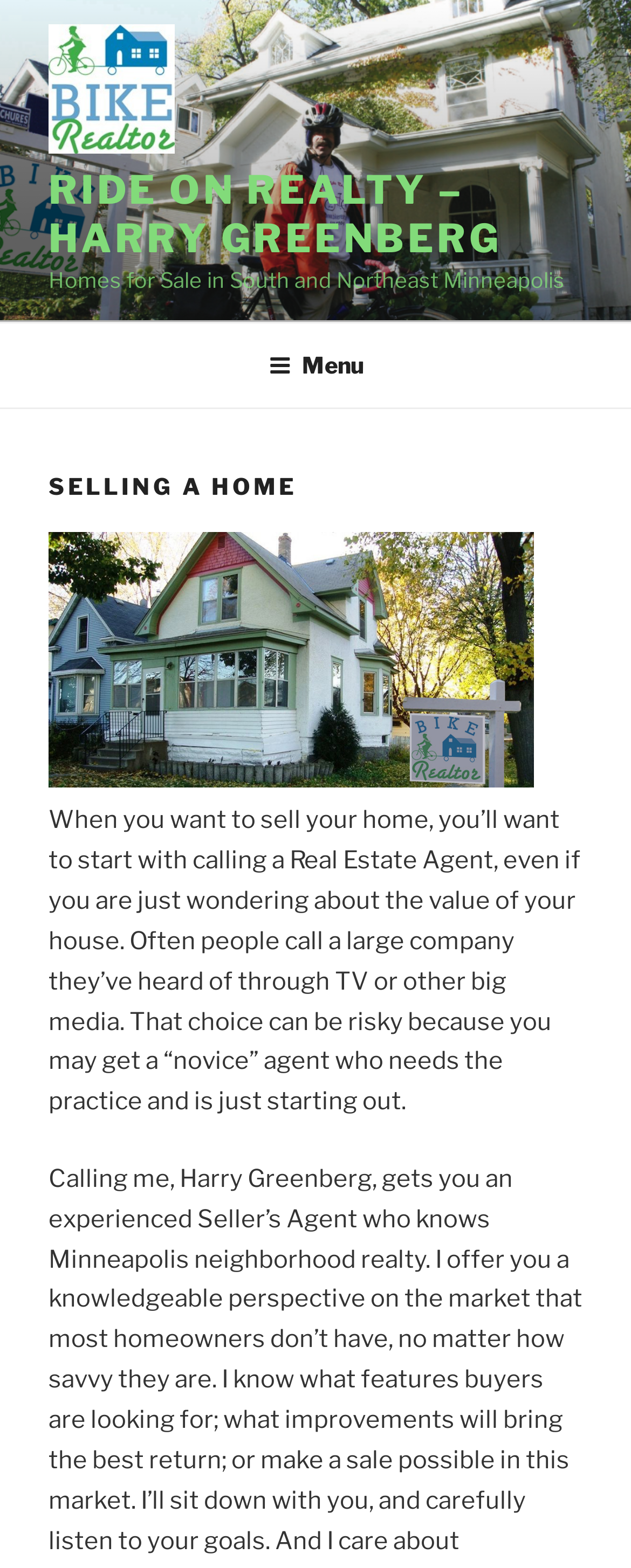Locate the bounding box of the user interface element based on this description: "Menu".

[0.388, 0.208, 0.612, 0.258]